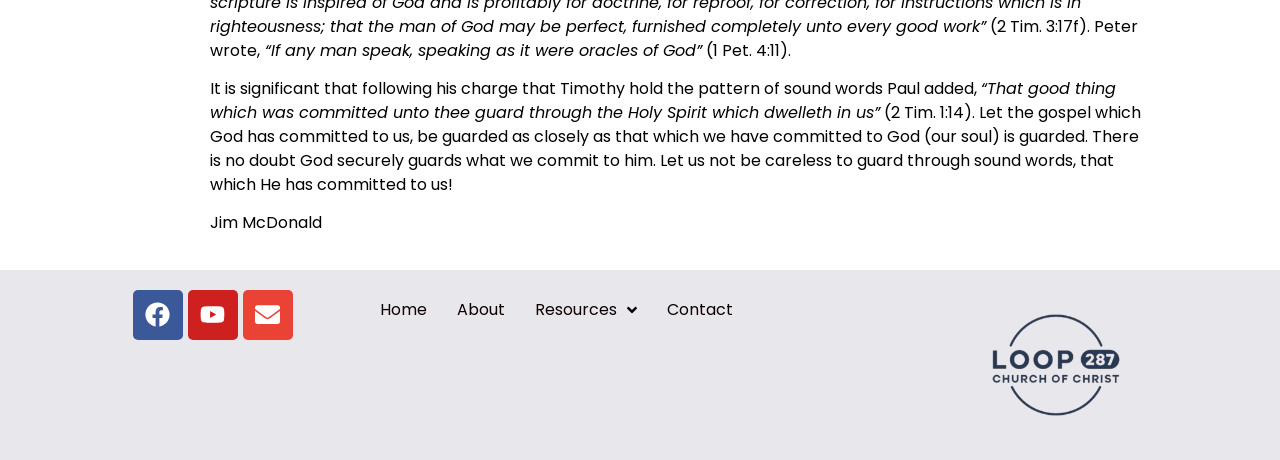Could you specify the bounding box coordinates for the clickable section to complete the following instruction: "Go to Home page"?

[0.285, 0.63, 0.345, 0.717]